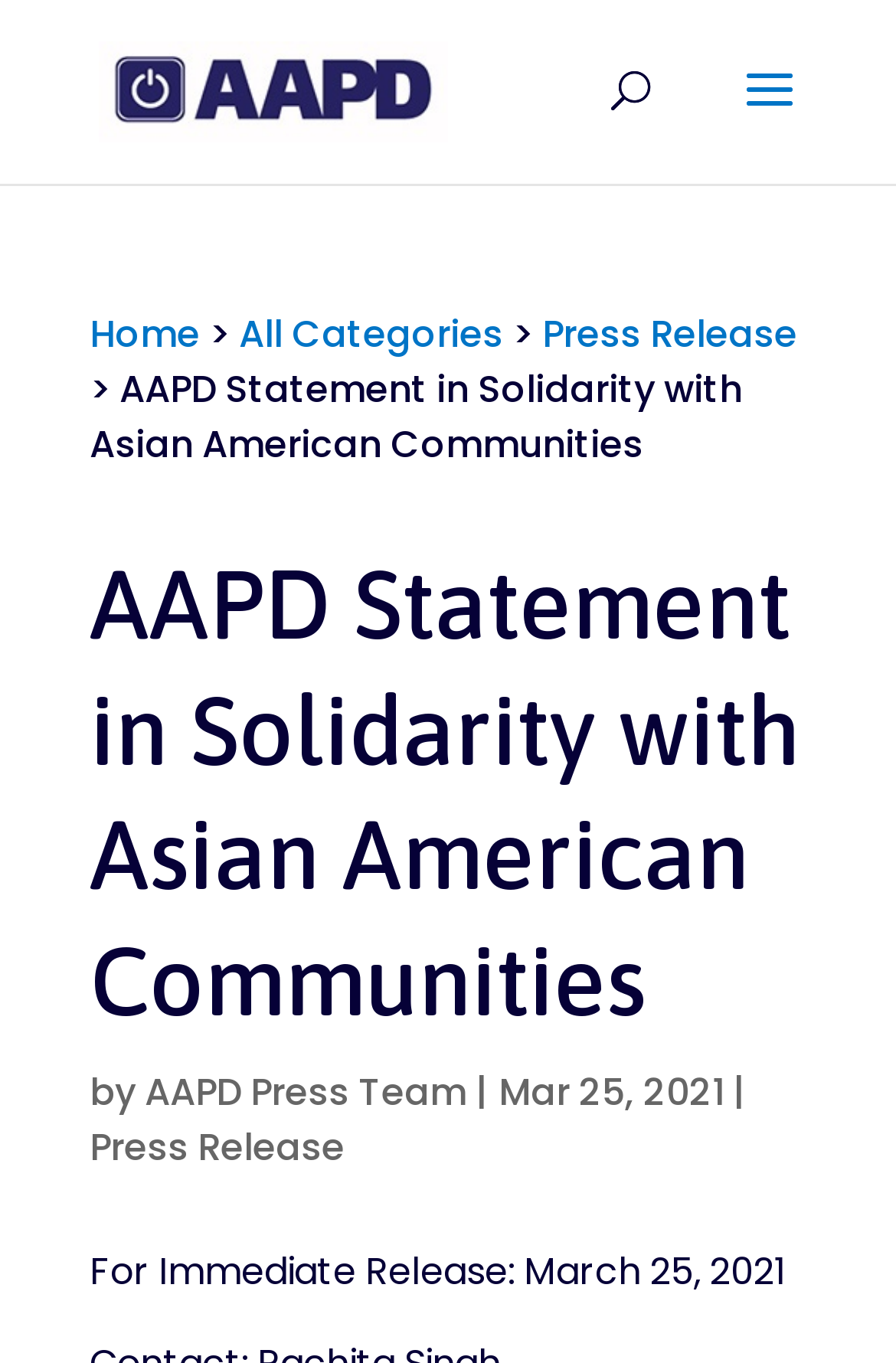Carefully examine the image and provide an in-depth answer to the question: When was the press release published?

The press release was published on March 25, 2021, as indicated by the text 'Mar 25, 2021' in the main content area.